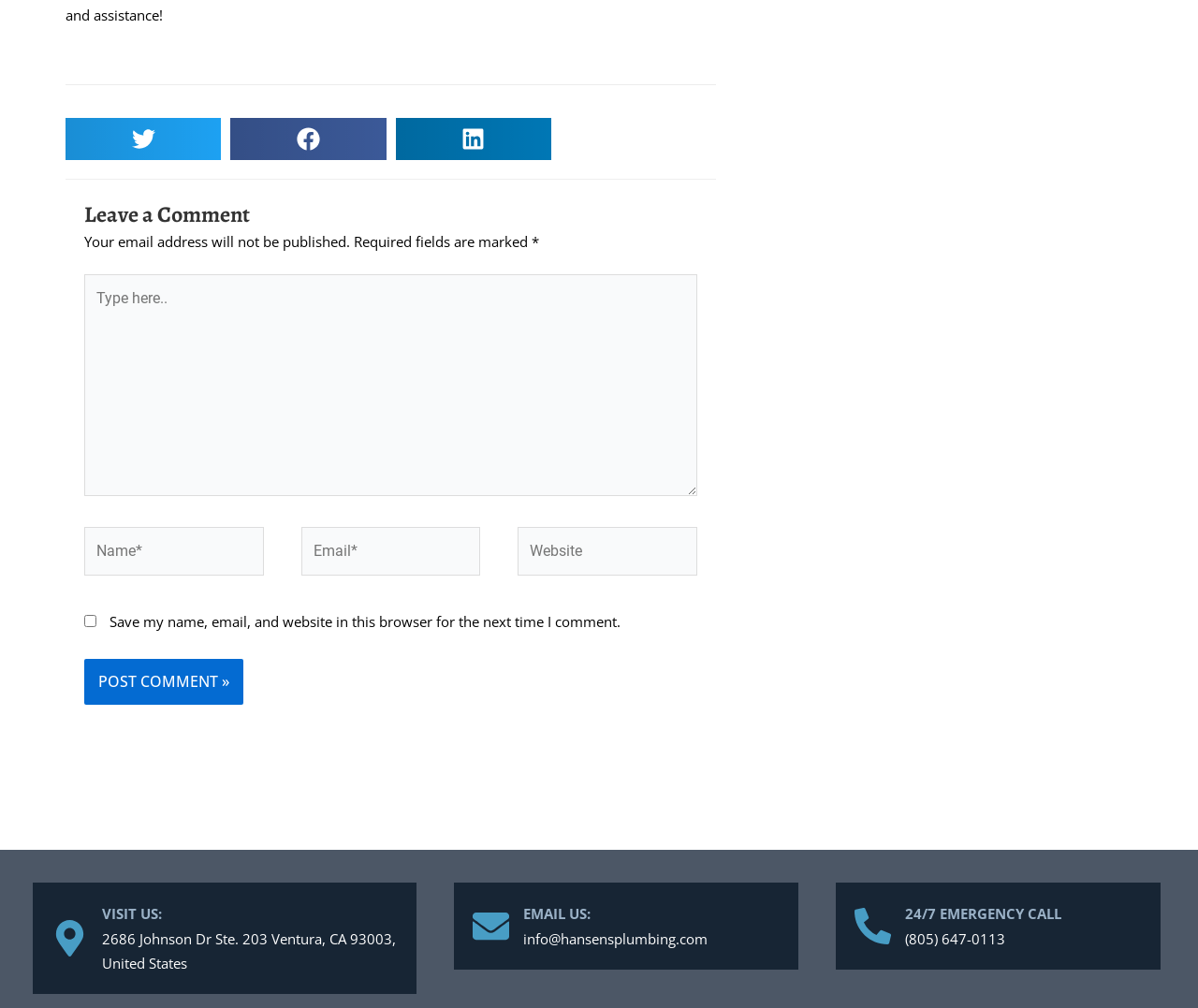Locate the bounding box coordinates of the clickable area to execute the instruction: "Leave a comment". Provide the coordinates as four float numbers between 0 and 1, represented as [left, top, right, bottom].

[0.07, 0.178, 0.582, 0.227]